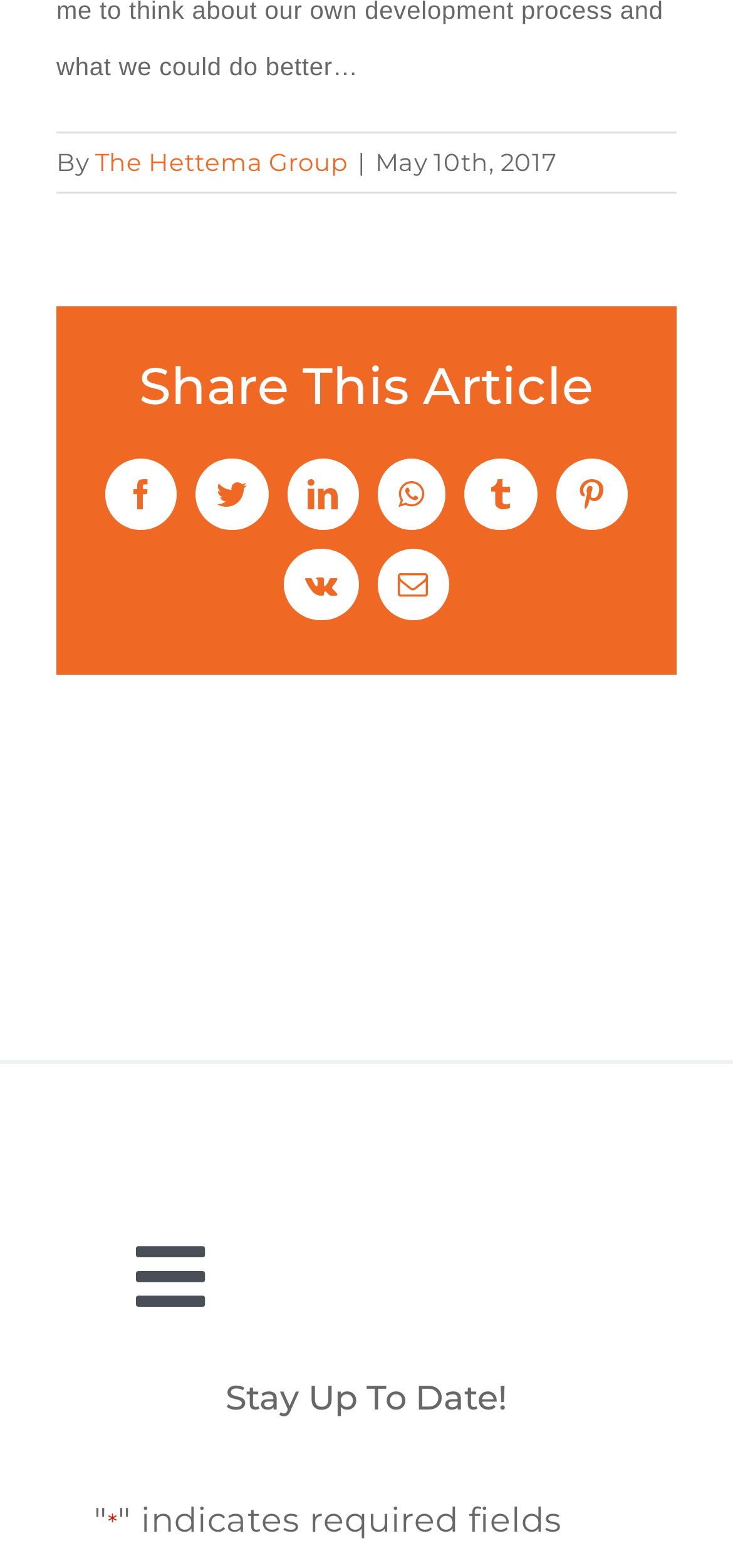Find the coordinates for the bounding box of the element with this description: "Toggle Navigation".

[0.128, 0.774, 0.338, 0.853]